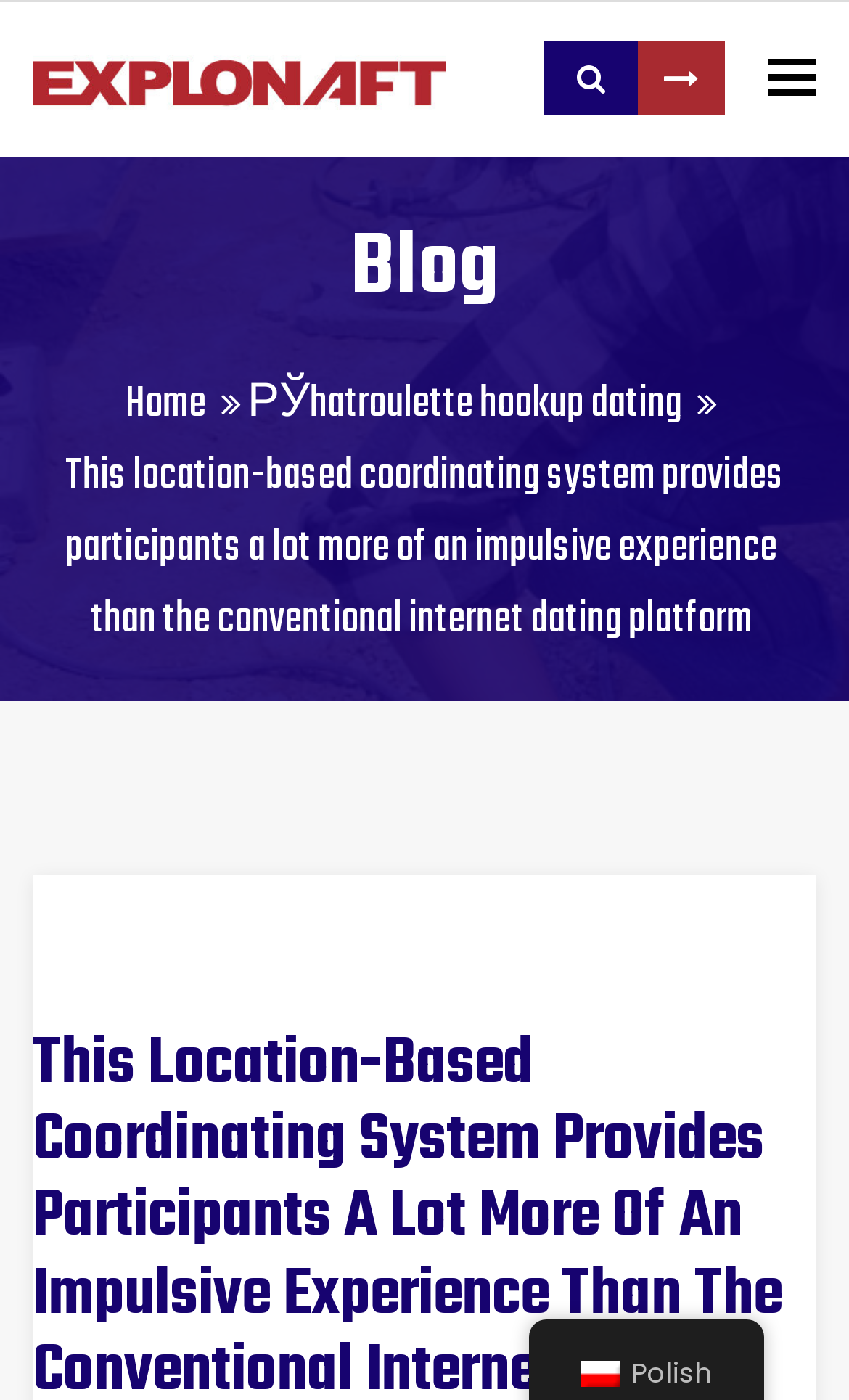Using the element description: "Toggle navigation", determine the bounding box coordinates. The coordinates should be in the format [left, top, right, bottom], with values between 0 and 1.

[0.879, 0.023, 0.987, 0.087]